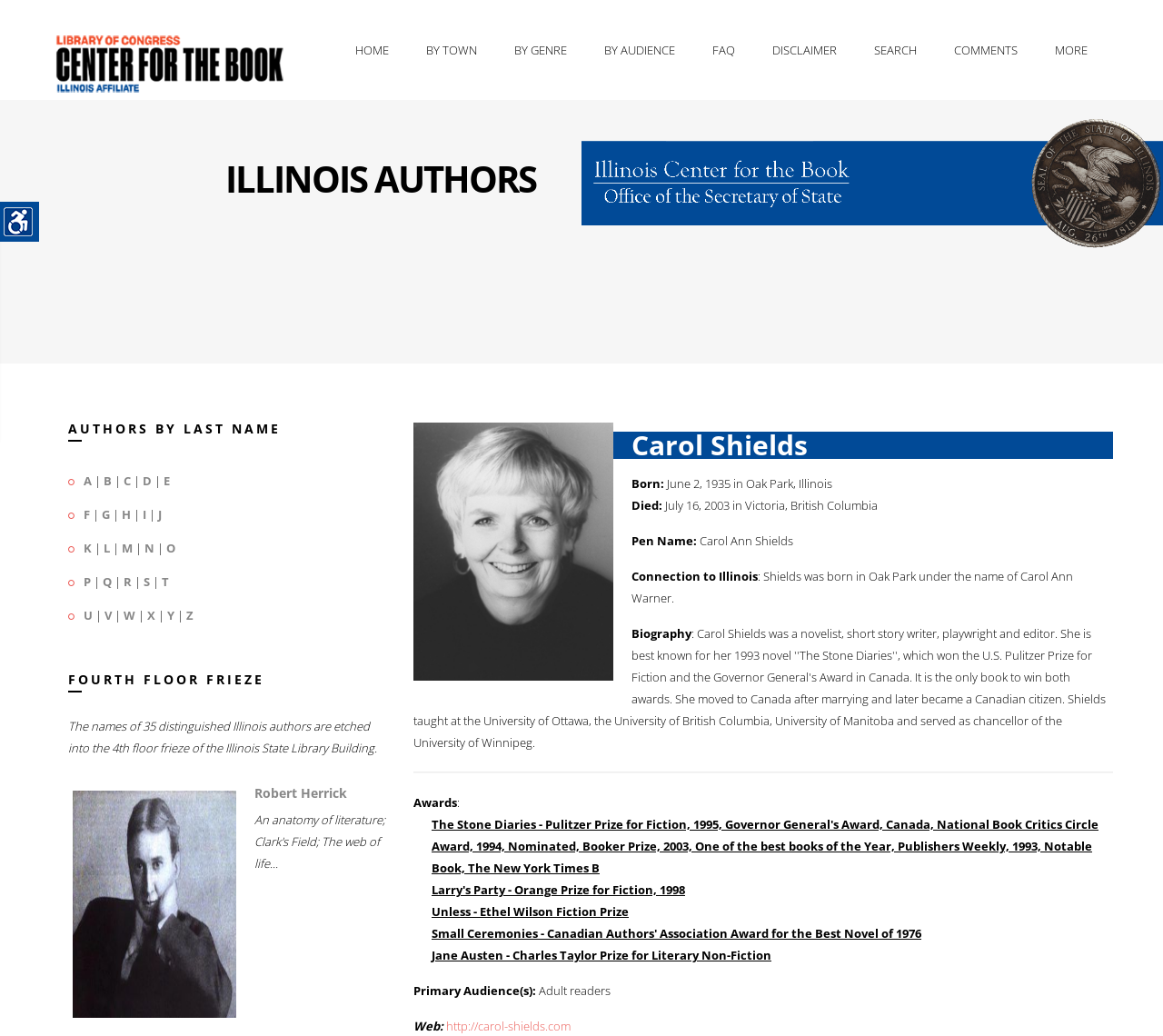What is the name of the author on this webpage?
Look at the image and respond to the question as thoroughly as possible.

I found the answer by looking at the heading 'Robert Herrick' on the webpage, which is located below the image of the author.